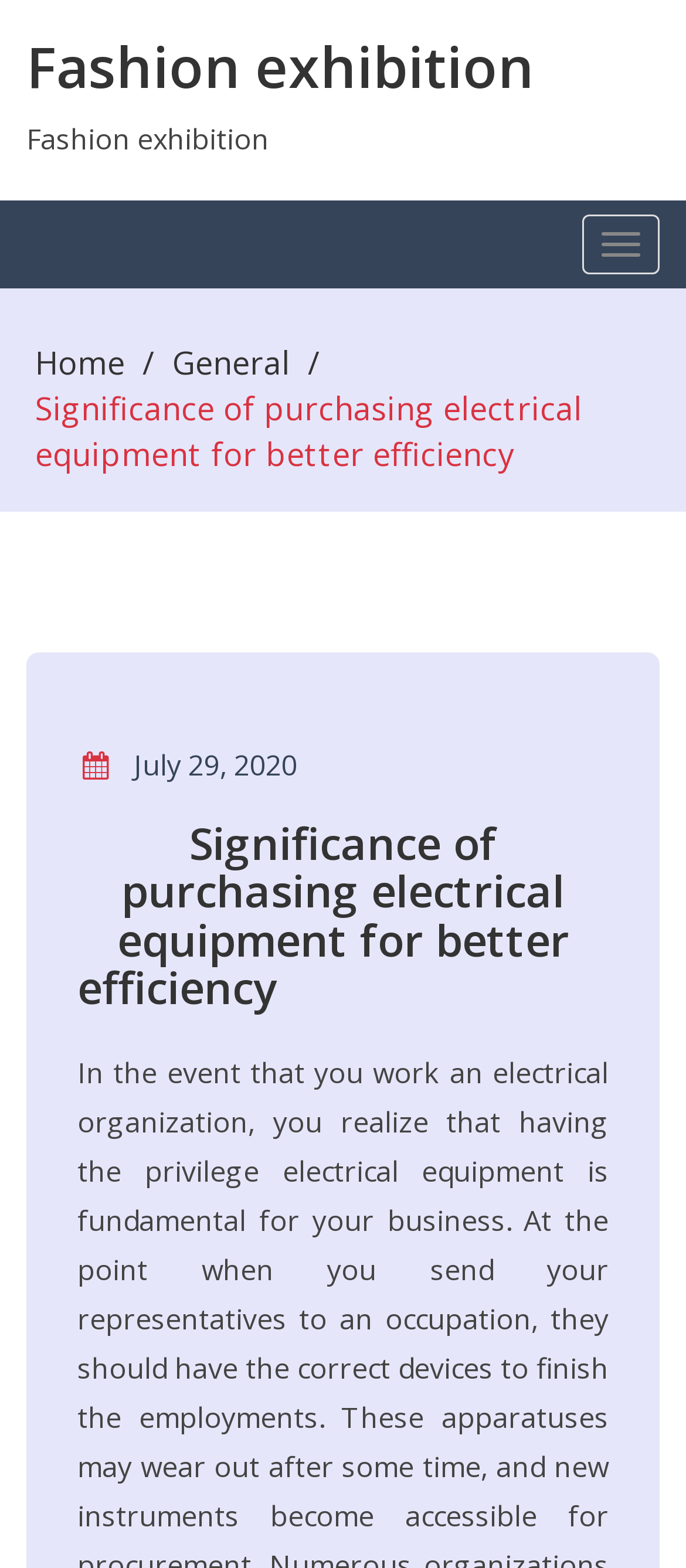Given the element description "Home", identify the bounding box of the corresponding UI element.

[0.051, 0.218, 0.182, 0.245]